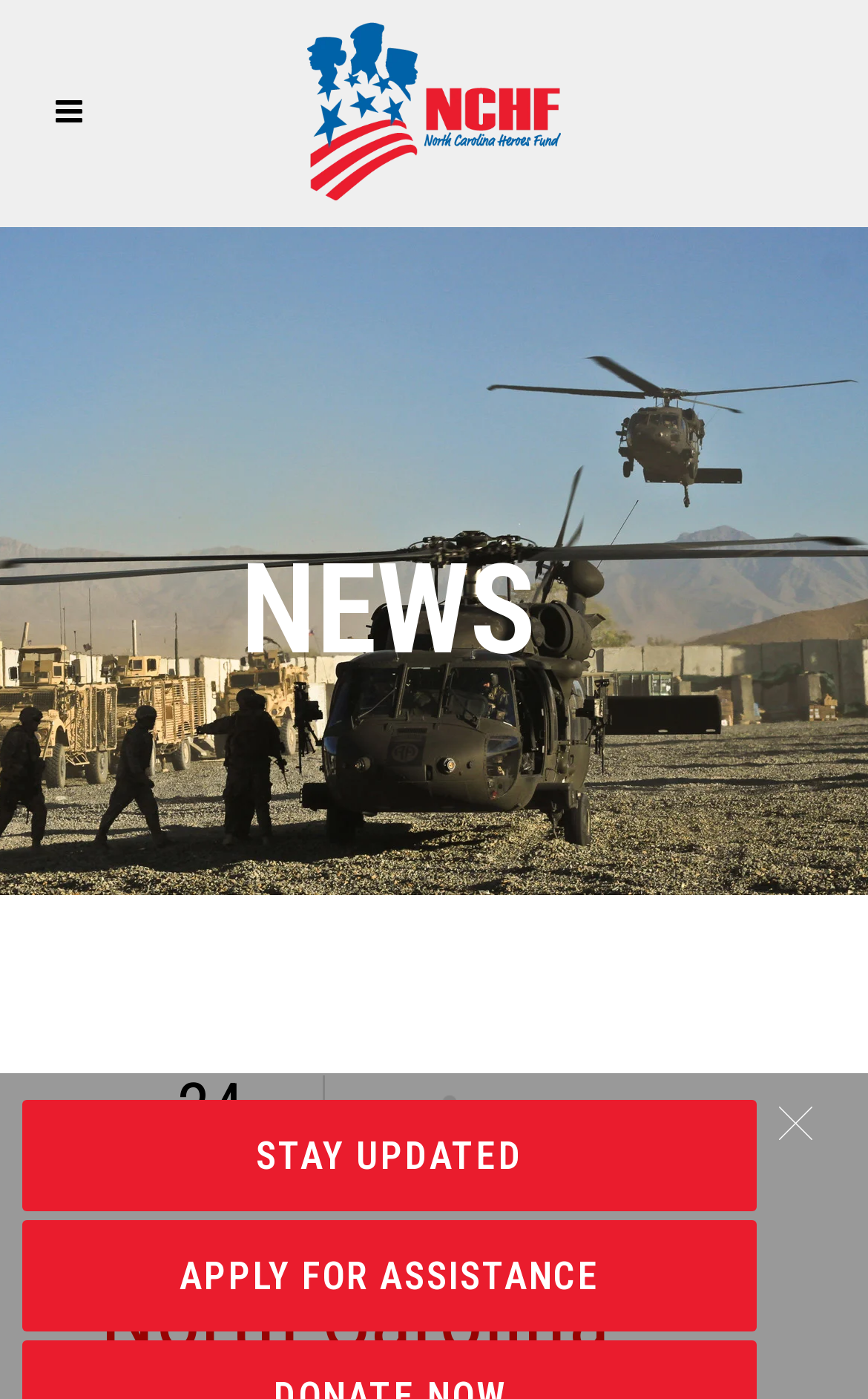Describe all visible elements and their arrangement on the webpage.

The webpage appears to be an event page for the North Carolina Heroes' Fund, specifically promoting a luncheon event to raise money for the state's military men and women. 

At the top of the page, there is a logo image, positioned slightly to the right of the center, with a link attached to it. Below the logo, there is a layout table that spans the entire width of the page, containing several elements. 

On the left side of this table, there is a heading that reads "NEWS", followed by three lines of text: "24", "October", and "Share". These elements are positioned relatively close to each other, suggesting they might be related to a news article or a post. 

To the right of the "NEWS" section, there is an image, which takes up a significant portion of the page's width. 

At the bottom of the page, there are two links: "STAY UPDATED" and "APPLY FOR ASSISTANCE", both positioned on the left side of the page, one below the other.